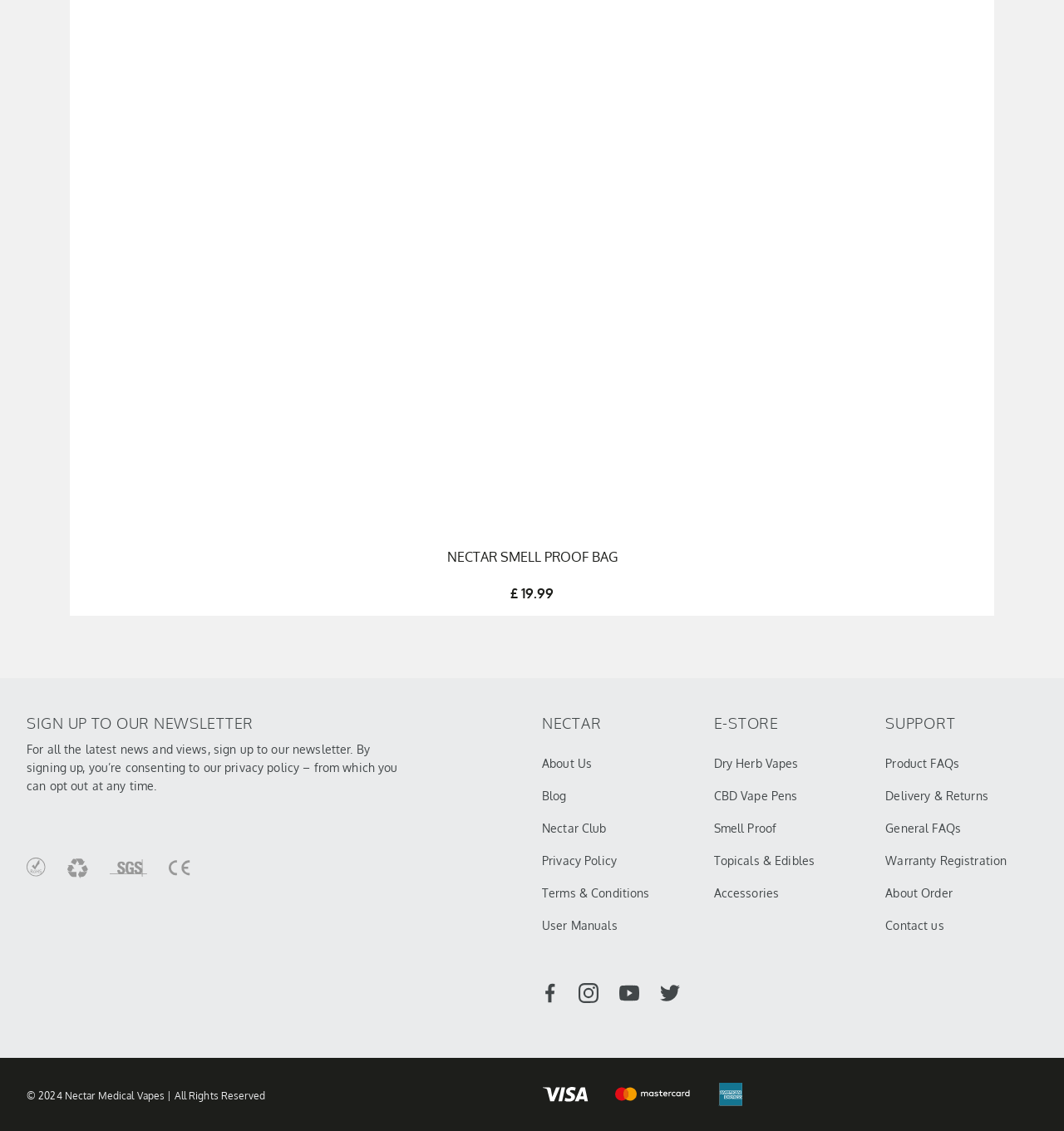Point out the bounding box coordinates of the section to click in order to follow this instruction: "Sign up to the newsletter".

[0.025, 0.632, 0.384, 0.648]